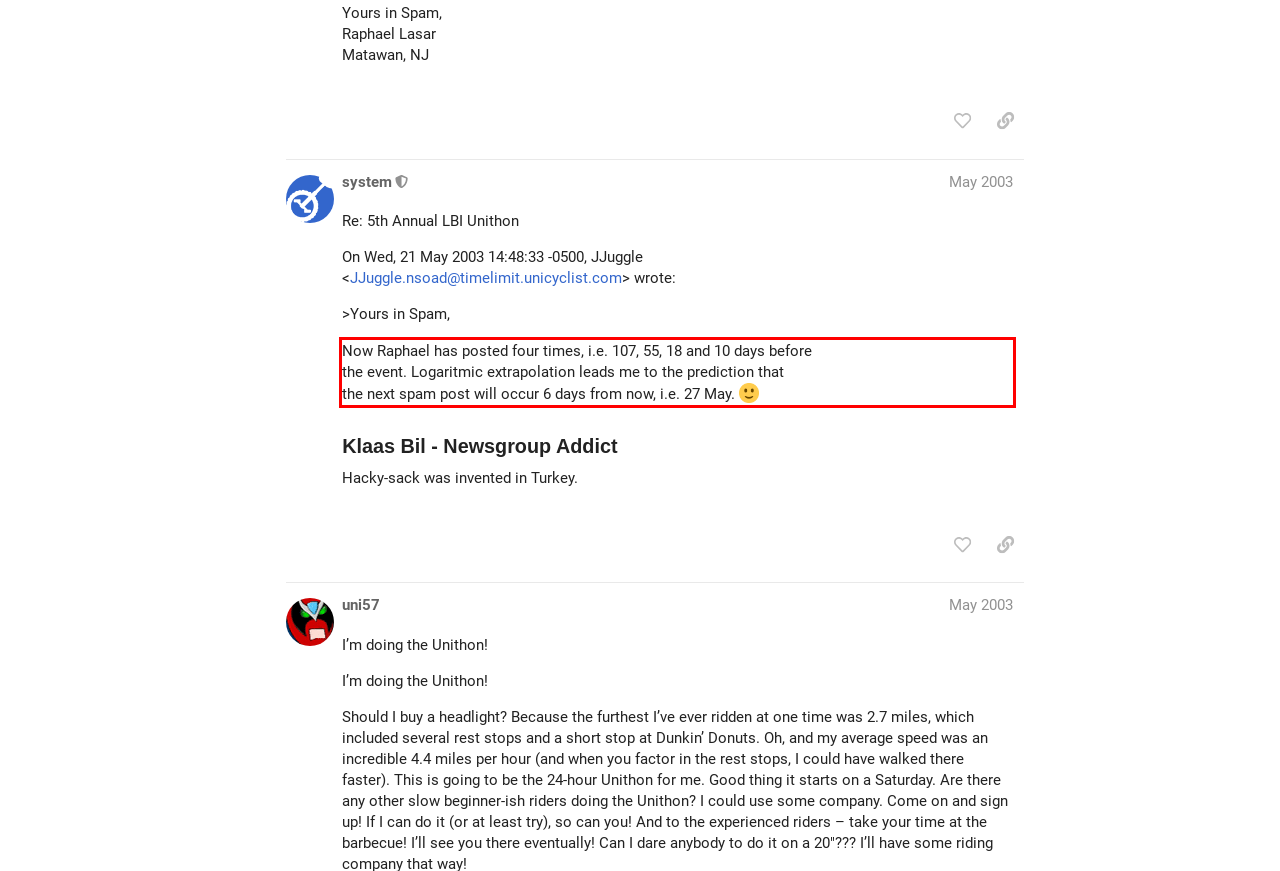Observe the screenshot of the webpage that includes a red rectangle bounding box. Conduct OCR on the content inside this red bounding box and generate the text.

Now Raphael has posted four times, i.e. 107, 55, 18 and 10 days before the event. Logaritmic extrapolation leads me to the prediction that the next spam post will occur 6 days from now, i.e. 27 May.